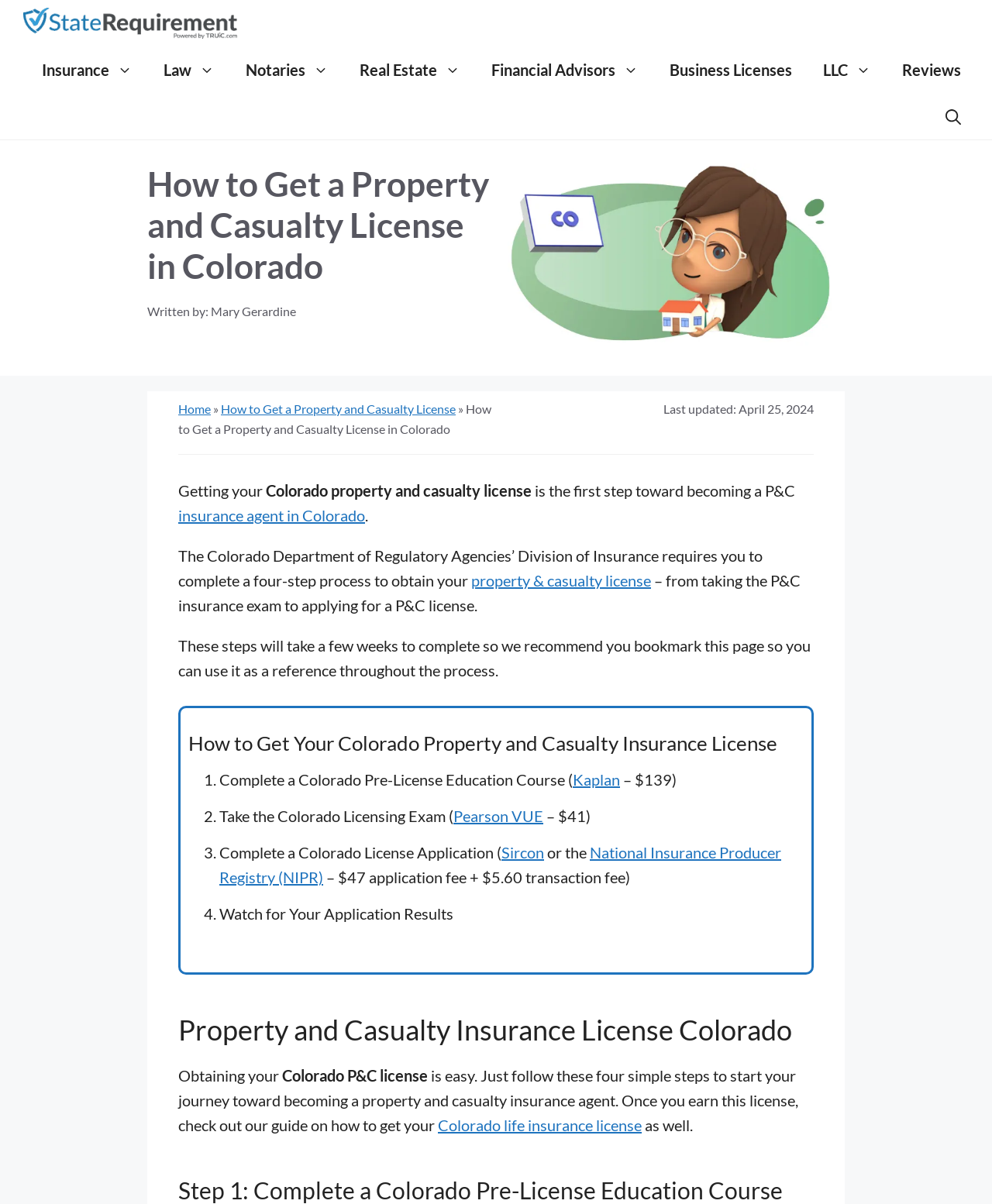Determine the bounding box coordinates of the region I should click to achieve the following instruction: "Click on the 'StateRequirement' link". Ensure the bounding box coordinates are four float numbers between 0 and 1, i.e., [left, top, right, bottom].

[0.023, 0.0, 0.239, 0.039]